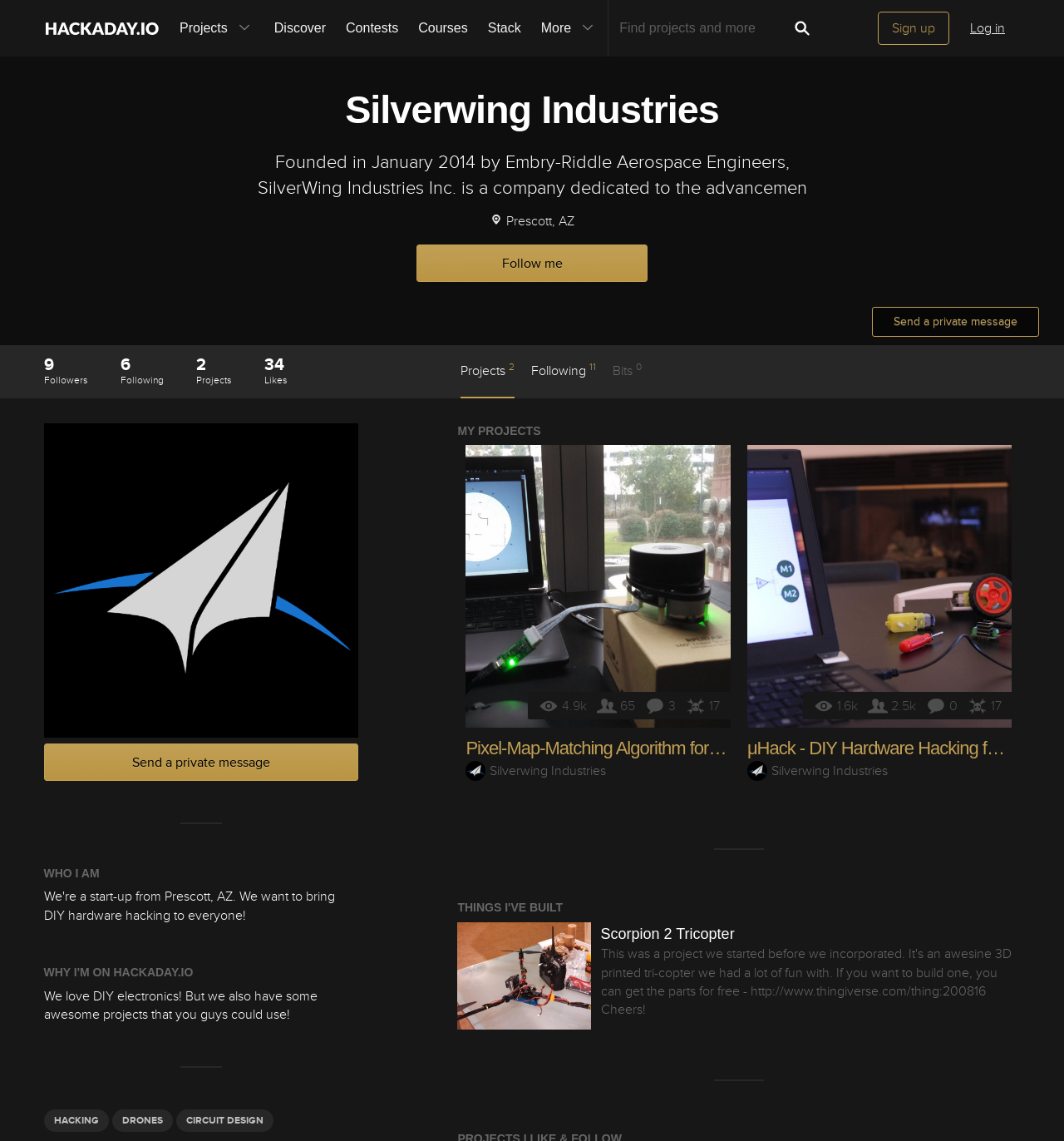Identify the bounding box coordinates for the UI element that matches this description: "hacking".

[0.041, 0.972, 0.102, 0.992]